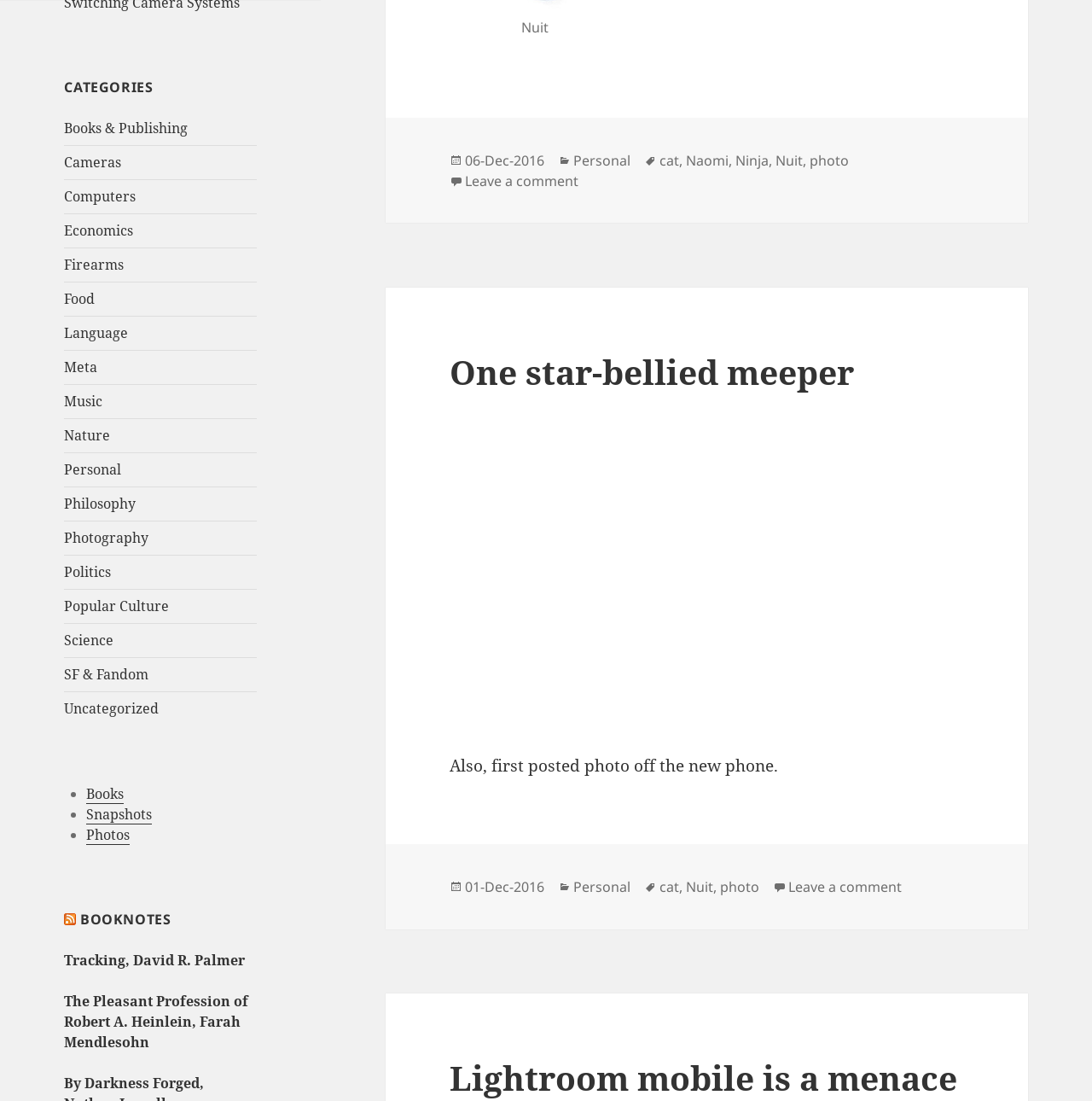Provide the bounding box coordinates of the section that needs to be clicked to accomplish the following instruction: "Read the article 'One star-bellied meeper'."

[0.412, 0.319, 0.882, 0.357]